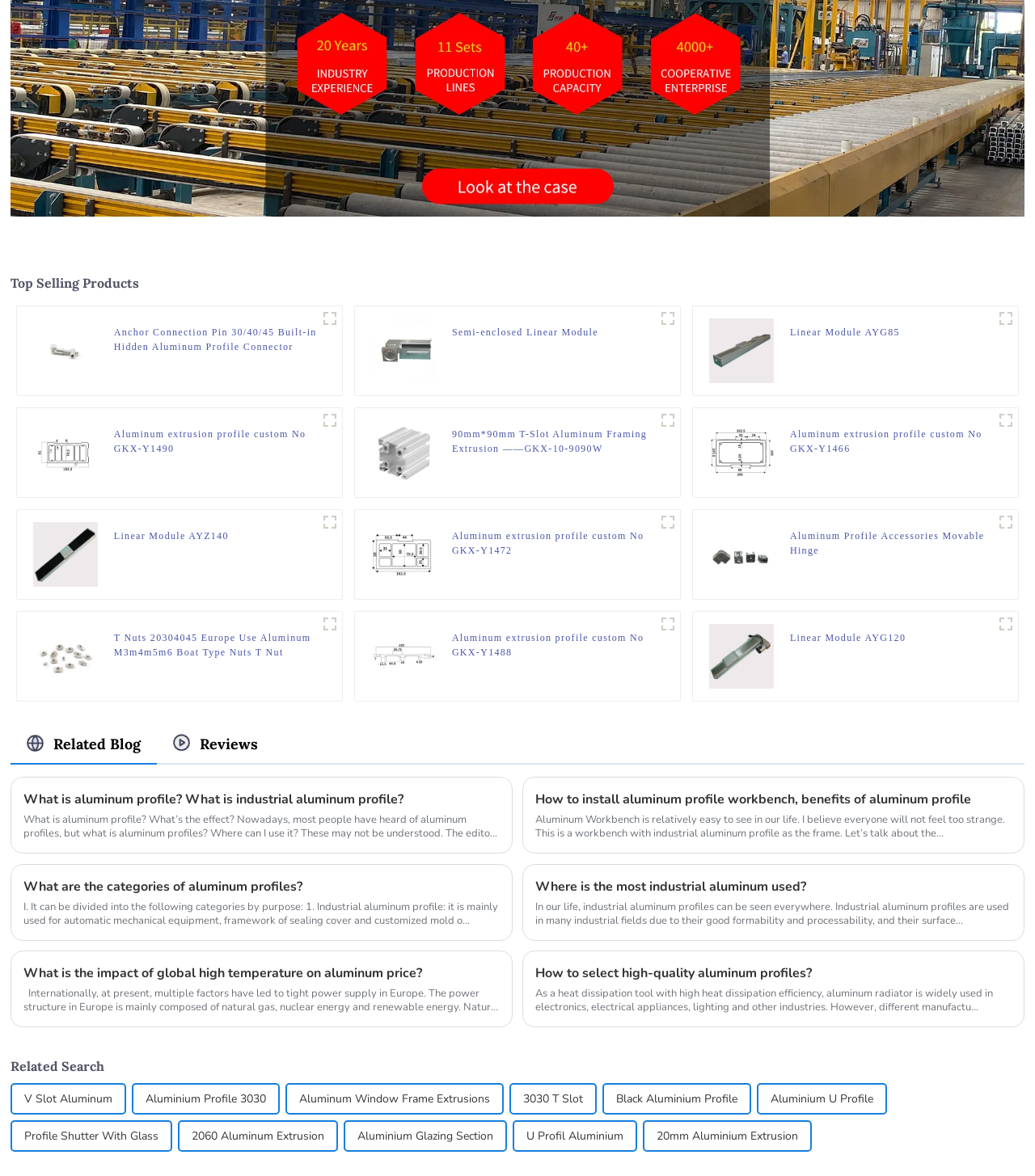Identify the bounding box coordinates of the clickable region required to complete the instruction: "View the 'Anchor Connection Pin 30/40/45 Built-in Hidden Aluminum Profile Connector Input Right-Angle Fixer' product". The coordinates should be given as four float numbers within the range of 0 and 1, i.e., [left, top, right, bottom].

[0.11, 0.276, 0.307, 0.301]